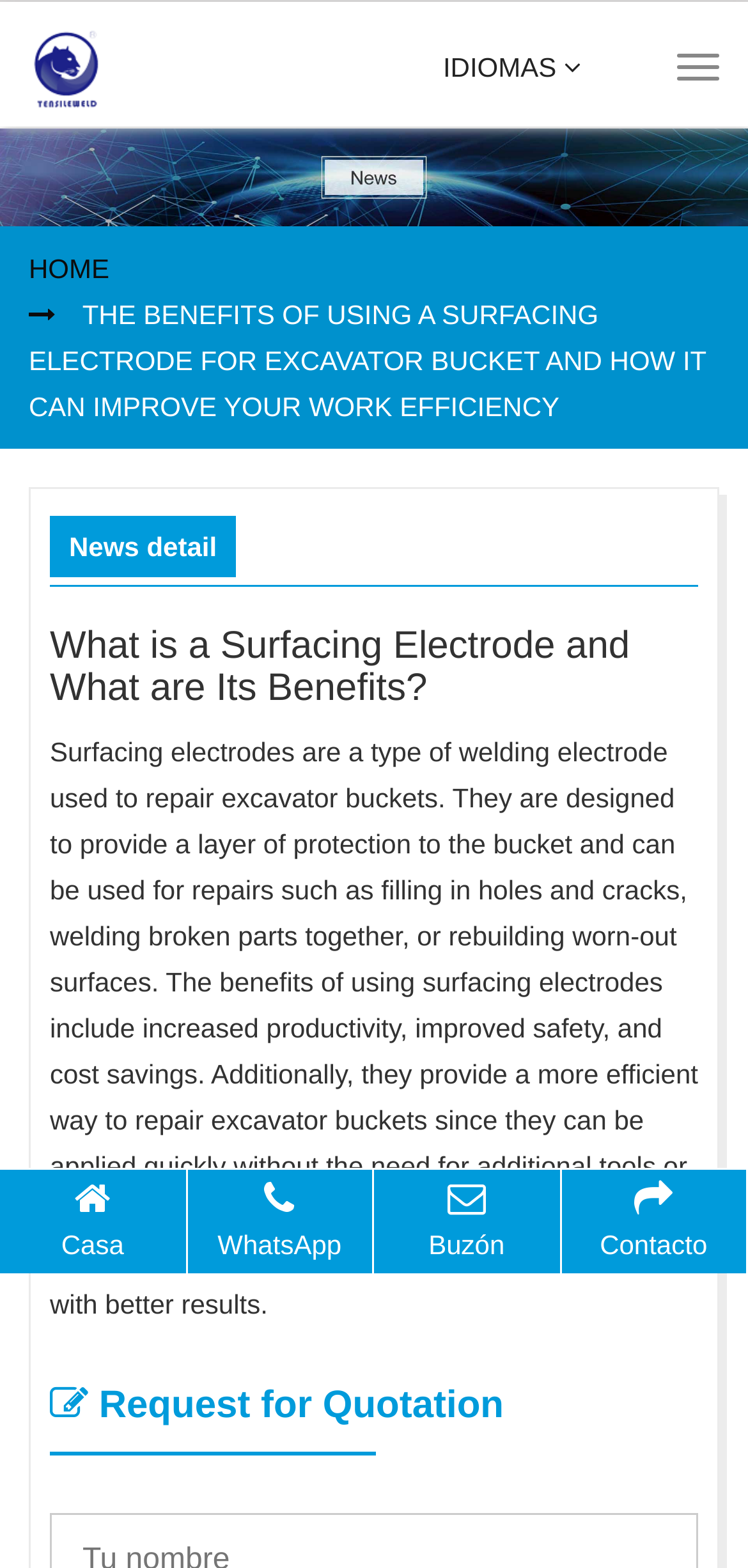Produce an extensive caption that describes everything on the webpage.

The webpage appears to be an article about the benefits of using a surfacing electrode for excavator bucket and how it can improve work efficiency. At the top left corner, there is a logo image with a link to the homepage. Next to the logo, there is a button to toggle navigation. Above the article title, there is a language selection option labeled "IDIOMAS". 

The article title, "THE BENEFITS OF USING A SURFACING ELECTRODE FOR EXCAVATOR BUCKET AND HOW IT CAN IMPROVE YOUR WORK EFFICIENCY", is prominently displayed at the top center of the page. Below the title, there is a news detail section with a heading "What is a Surfacing Electrode and What are Its Benefits?" followed by a lengthy paragraph explaining the benefits of using surfacing electrodes, including increased productivity, improved safety, and cost savings.

Further down the page, there is a section with a heading "Request for Quotation" marked with an icon. At the bottom of the page, there are four links to different sections of the website, including "Casa", "WhatsApp", "Buzón", and "Contacto", each represented by an icon.